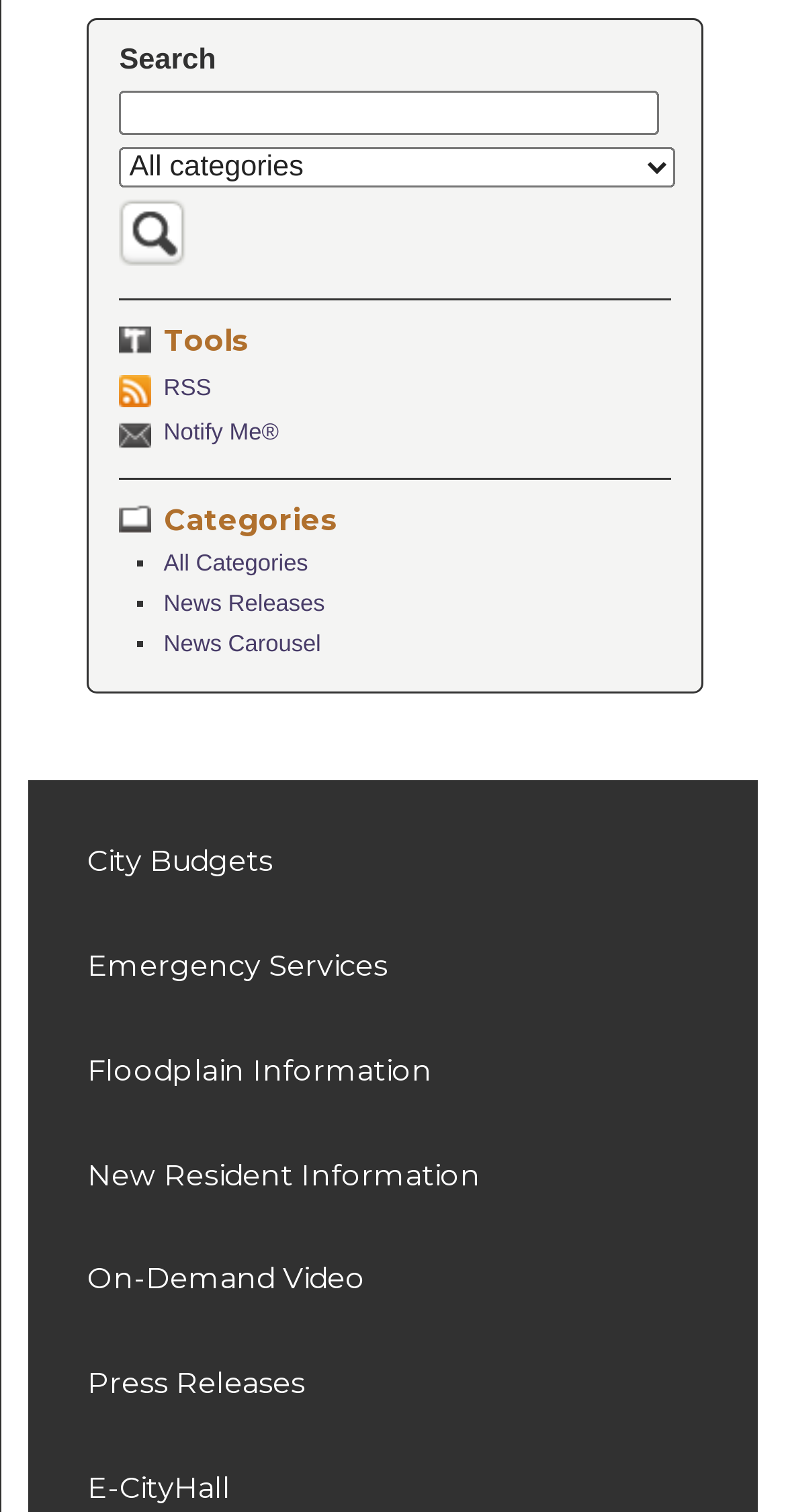Respond with a single word or phrase to the following question:
What is the purpose of the search bar?

Search civic alerts